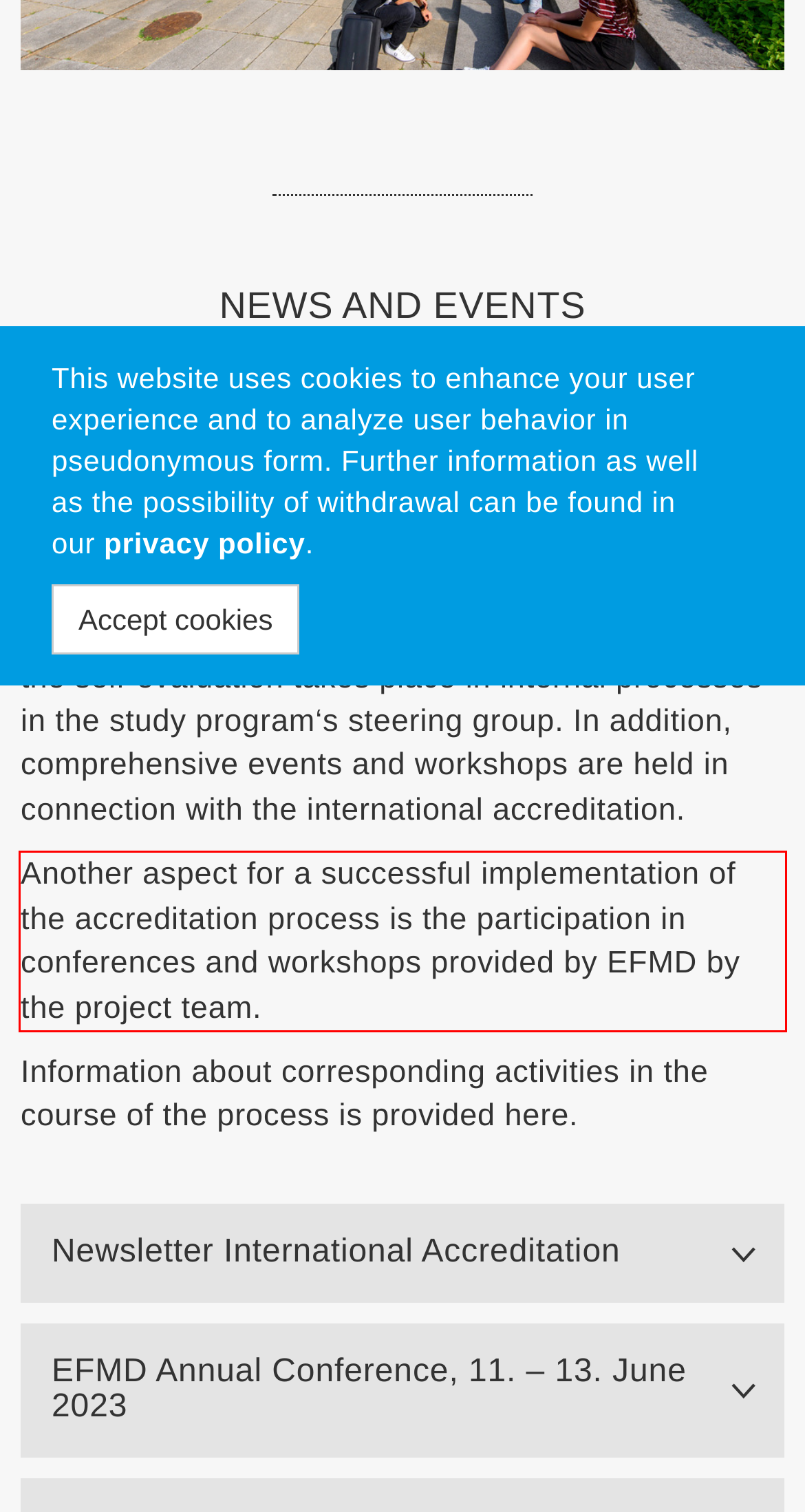Using the provided webpage screenshot, recognize the text content in the area marked by the red bounding box.

Another aspect for a successful implementation of the accreditation process is the participation in conferences and workshops provided by EFMD by the project team.